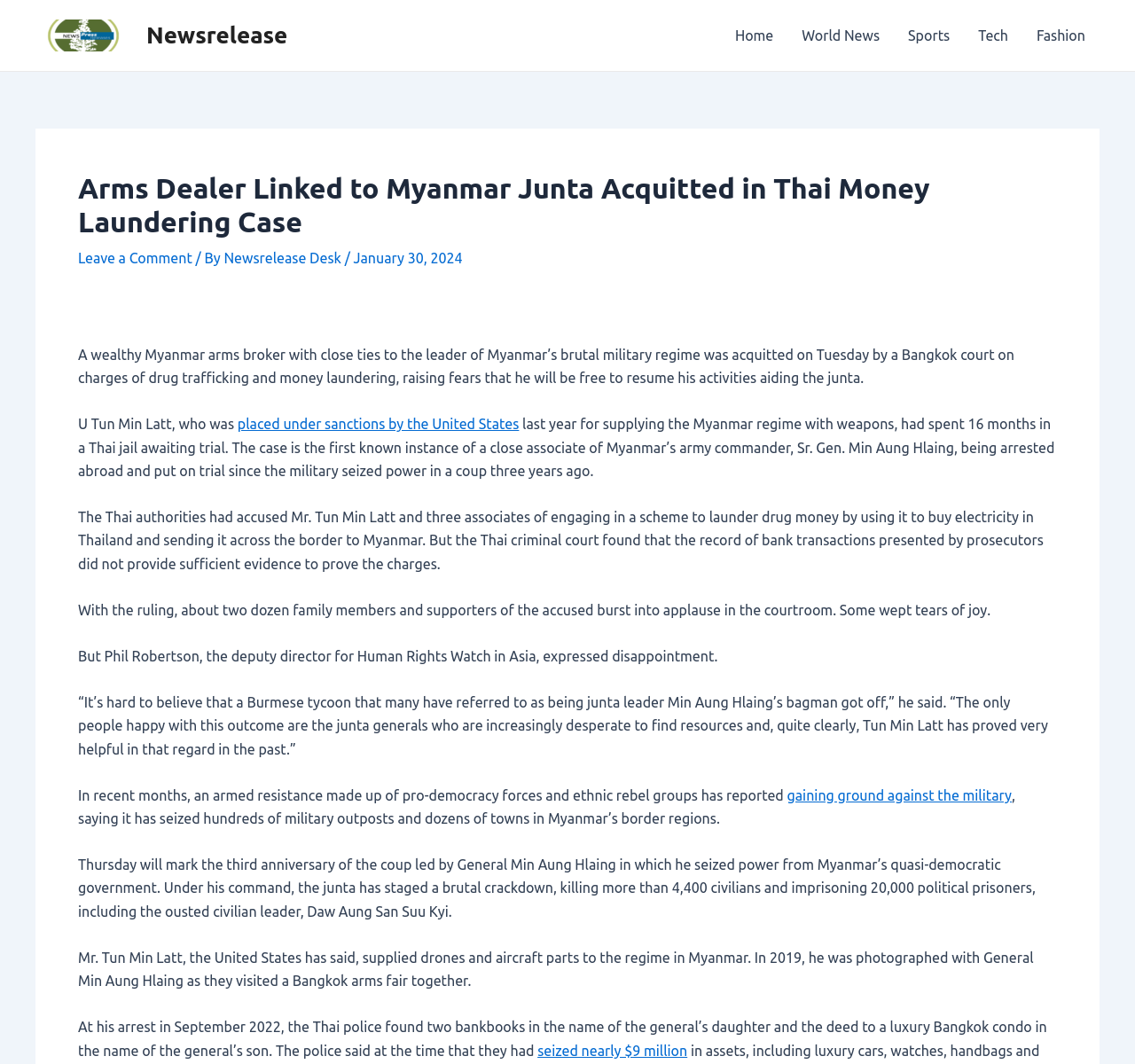Please indicate the bounding box coordinates of the element's region to be clicked to achieve the instruction: "Click on the 'Newsrelease Desk' link". Provide the coordinates as four float numbers between 0 and 1, i.e., [left, top, right, bottom].

[0.197, 0.235, 0.304, 0.25]